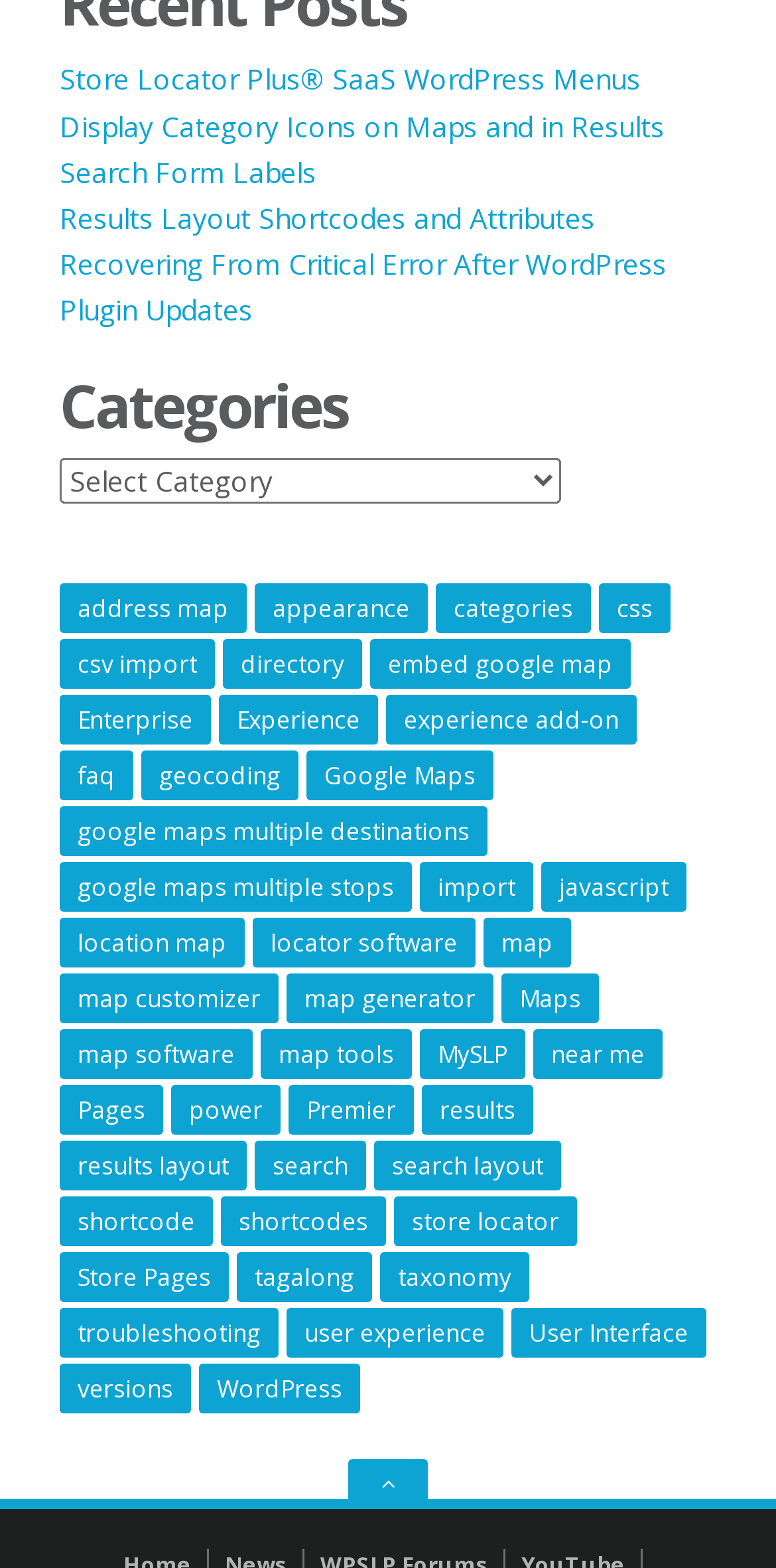Use a single word or phrase to answer the question:
What is the purpose of the button at the bottom of the page?

Go to the top